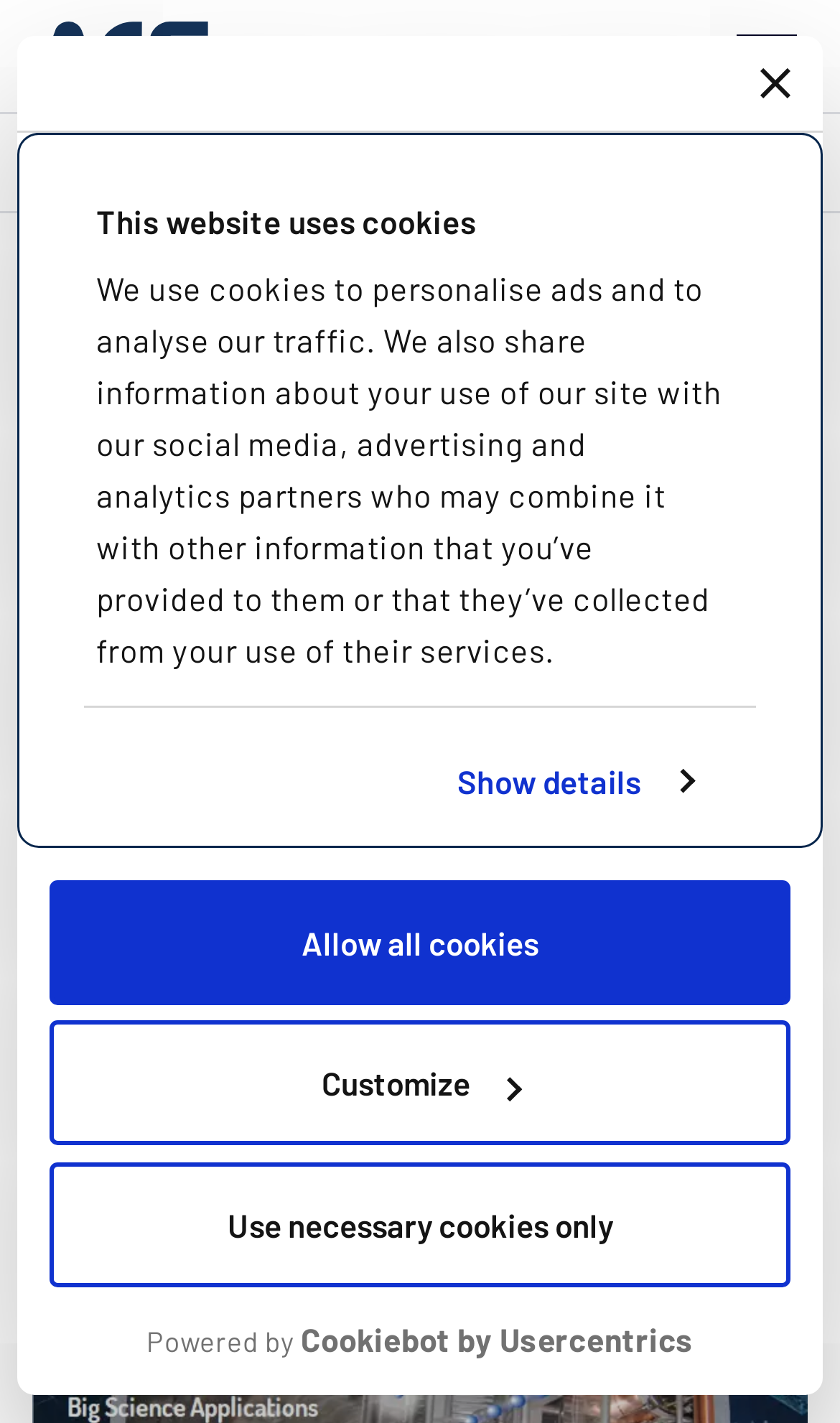Please provide the bounding box coordinates for the element that needs to be clicked to perform the following instruction: "Access CUSTOMER SERVICE". The coordinates should be given as four float numbers between 0 and 1, i.e., [left, top, right, bottom].

[0.246, 0.095, 0.623, 0.134]